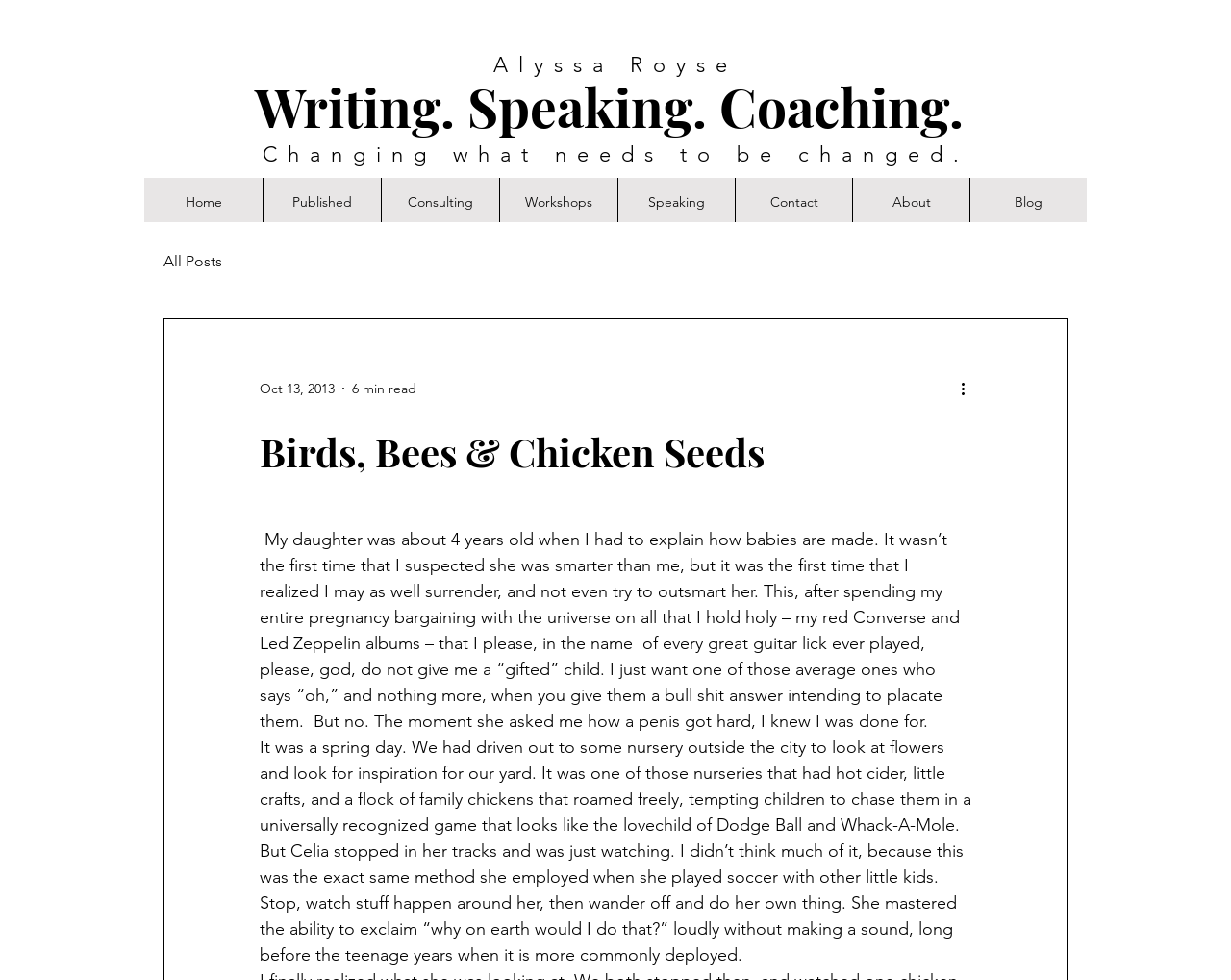Utilize the information from the image to answer the question in detail:
What is the age of the daughter when the conversation about babies takes place?

The text 'My daughter was about 4 years old when I had to explain how babies are made.' explicitly states the age of the daughter when the conversation about babies takes place.